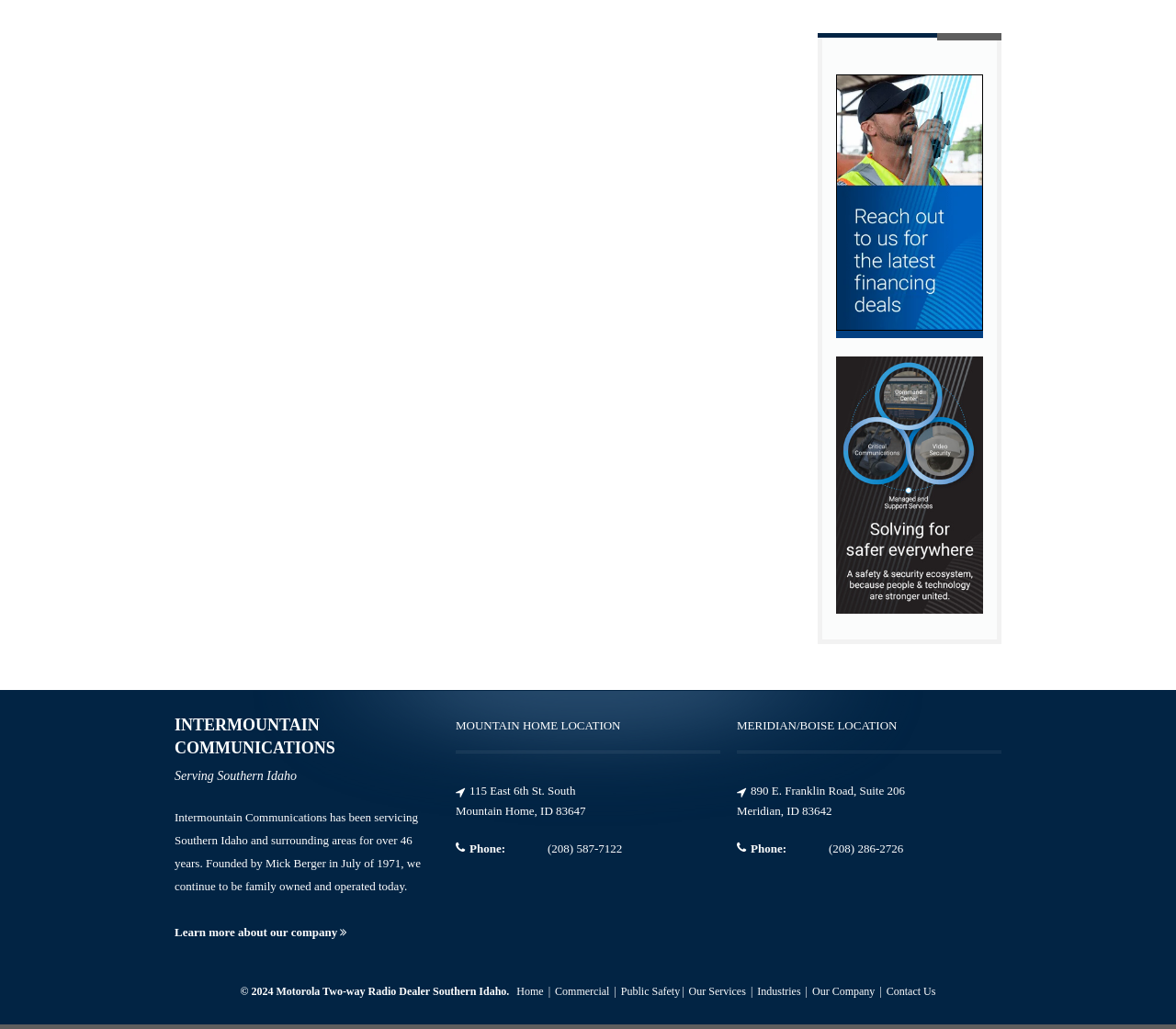Predict the bounding box coordinates of the UI element that matches this description: "alt="Specials"". The coordinates should be in the format [left, top, right, bottom] with each value between 0 and 1.

[0.711, 0.072, 0.836, 0.328]